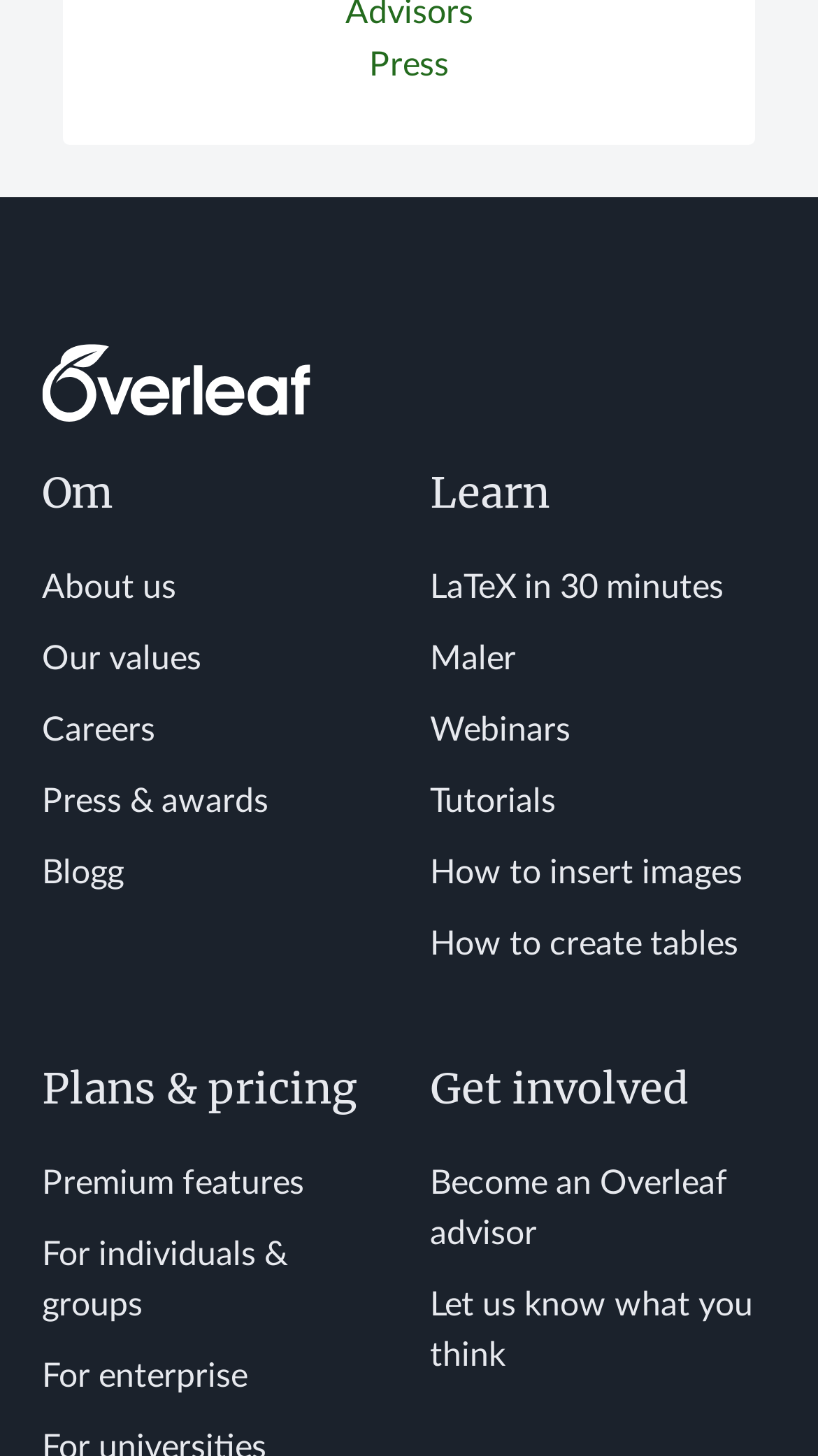Identify the bounding box coordinates necessary to click and complete the given instruction: "Click on 'About us'".

[0.051, 0.392, 0.215, 0.415]